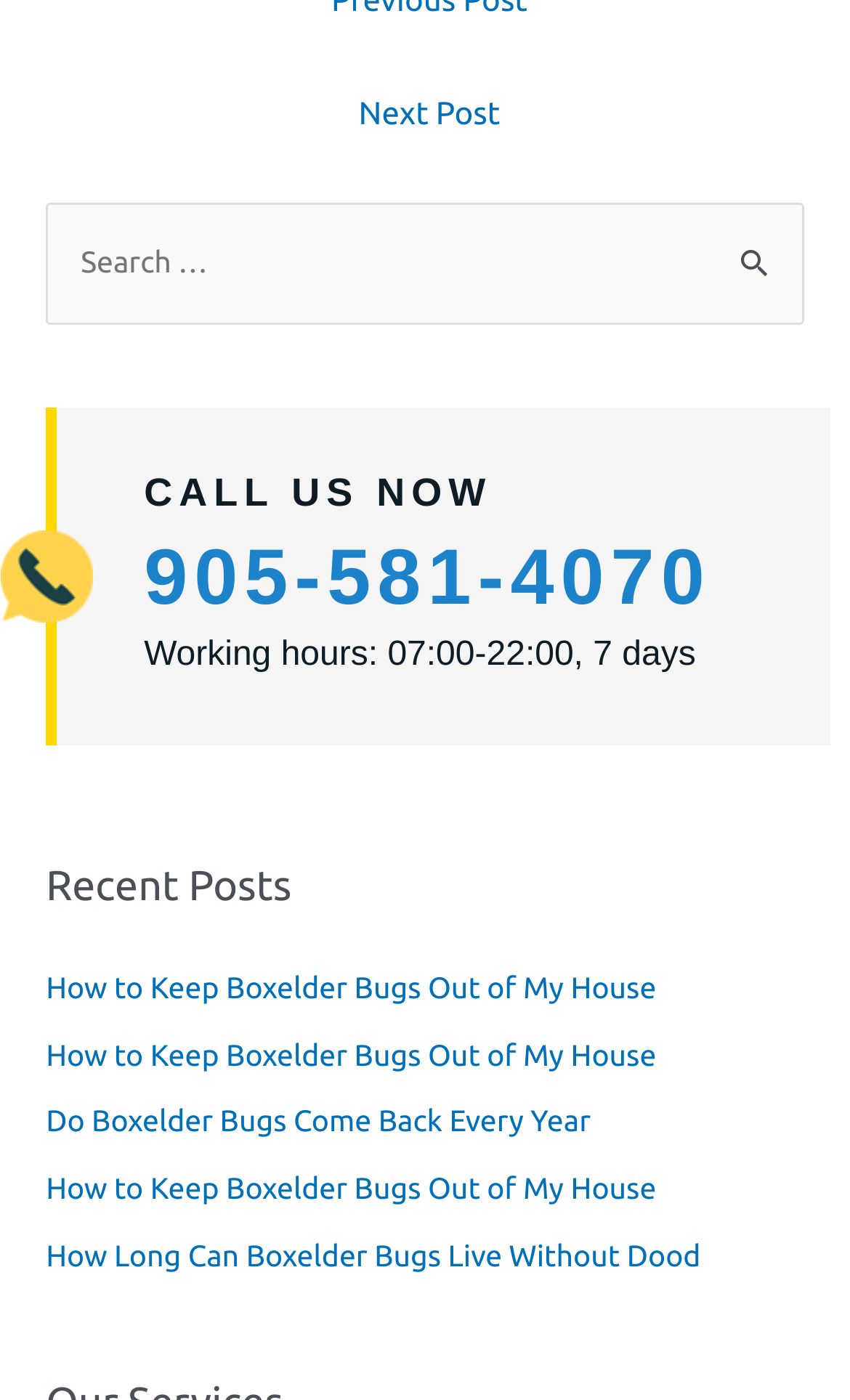What is the next action after searching?
Please describe in detail the information shown in the image to answer the question.

I inferred the next action after searching by looking at the search box and the adjacent search button, which suggests that the user needs to click the search button to initiate the search.